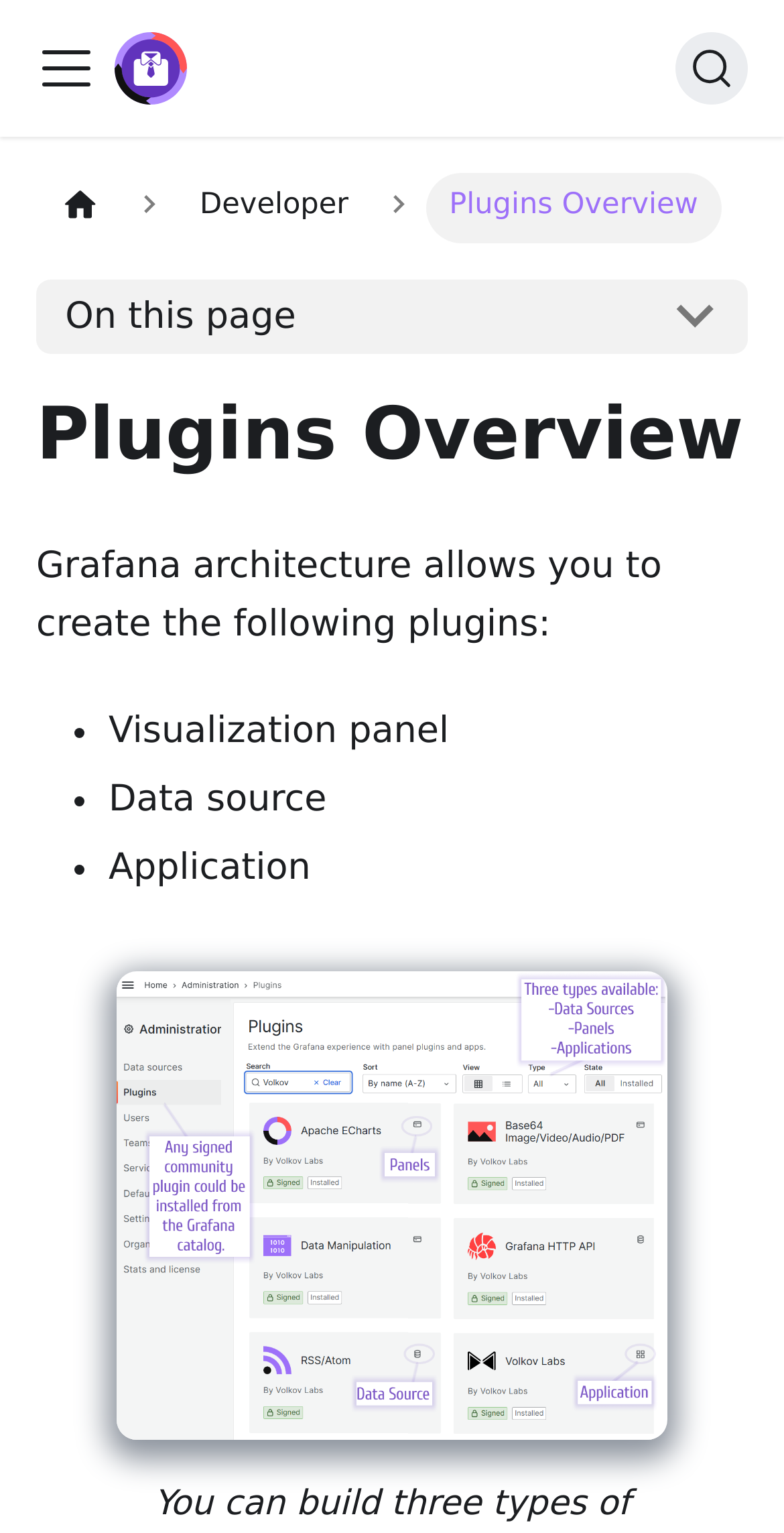What is the third type of plugin?
Using the image as a reference, give a one-word or short phrase answer.

Application